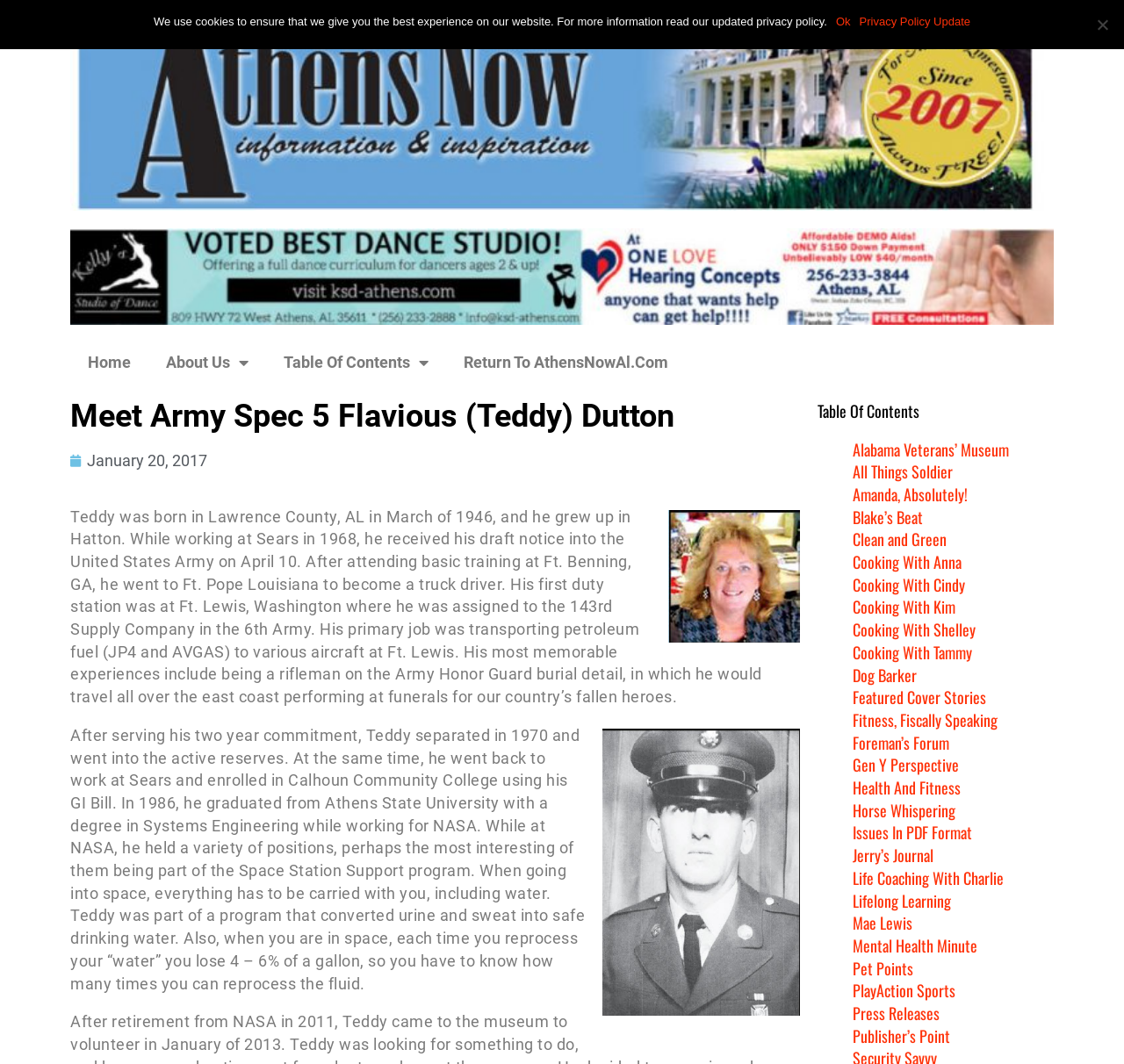Pinpoint the bounding box coordinates for the area that should be clicked to perform the following instruction: "Click on the 'Home' link".

[0.062, 0.322, 0.132, 0.36]